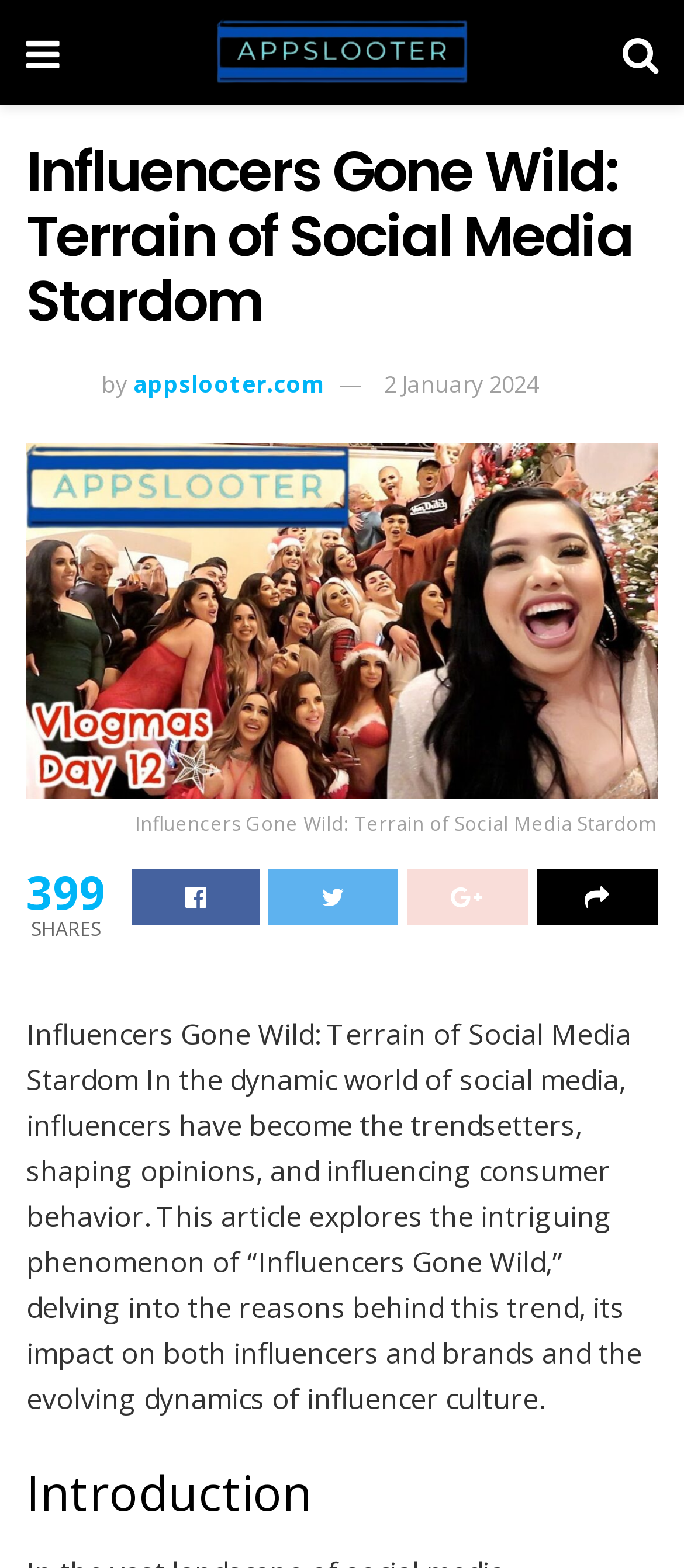Extract the top-level heading from the webpage and provide its text.

Influencers Gone Wild: Terrain of Social Media Stardom